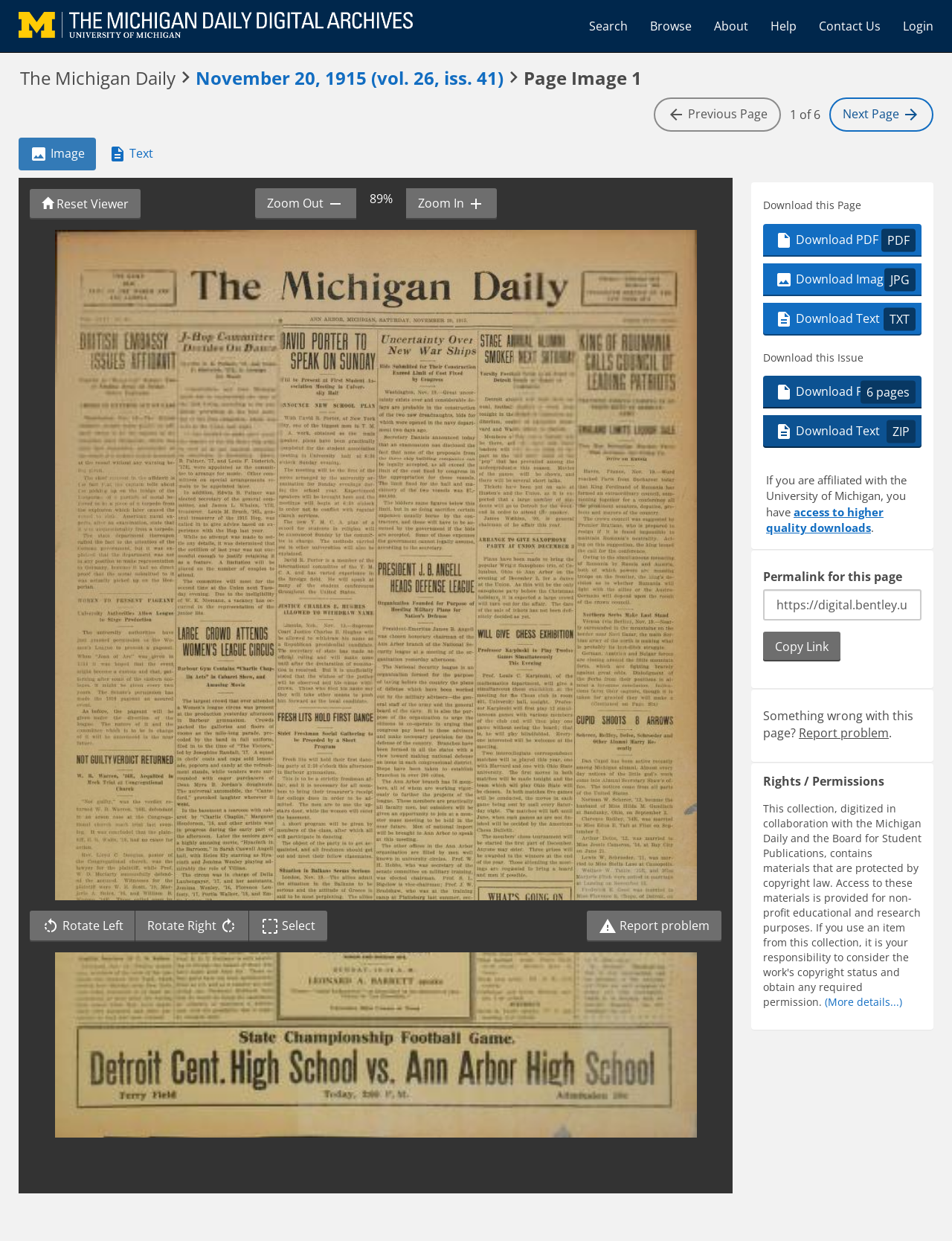Determine the bounding box coordinates of the clickable element necessary to fulfill the instruction: "Zoom in the image". Provide the coordinates as four float numbers within the 0 to 1 range, i.e., [left, top, right, bottom].

[0.426, 0.152, 0.521, 0.177]